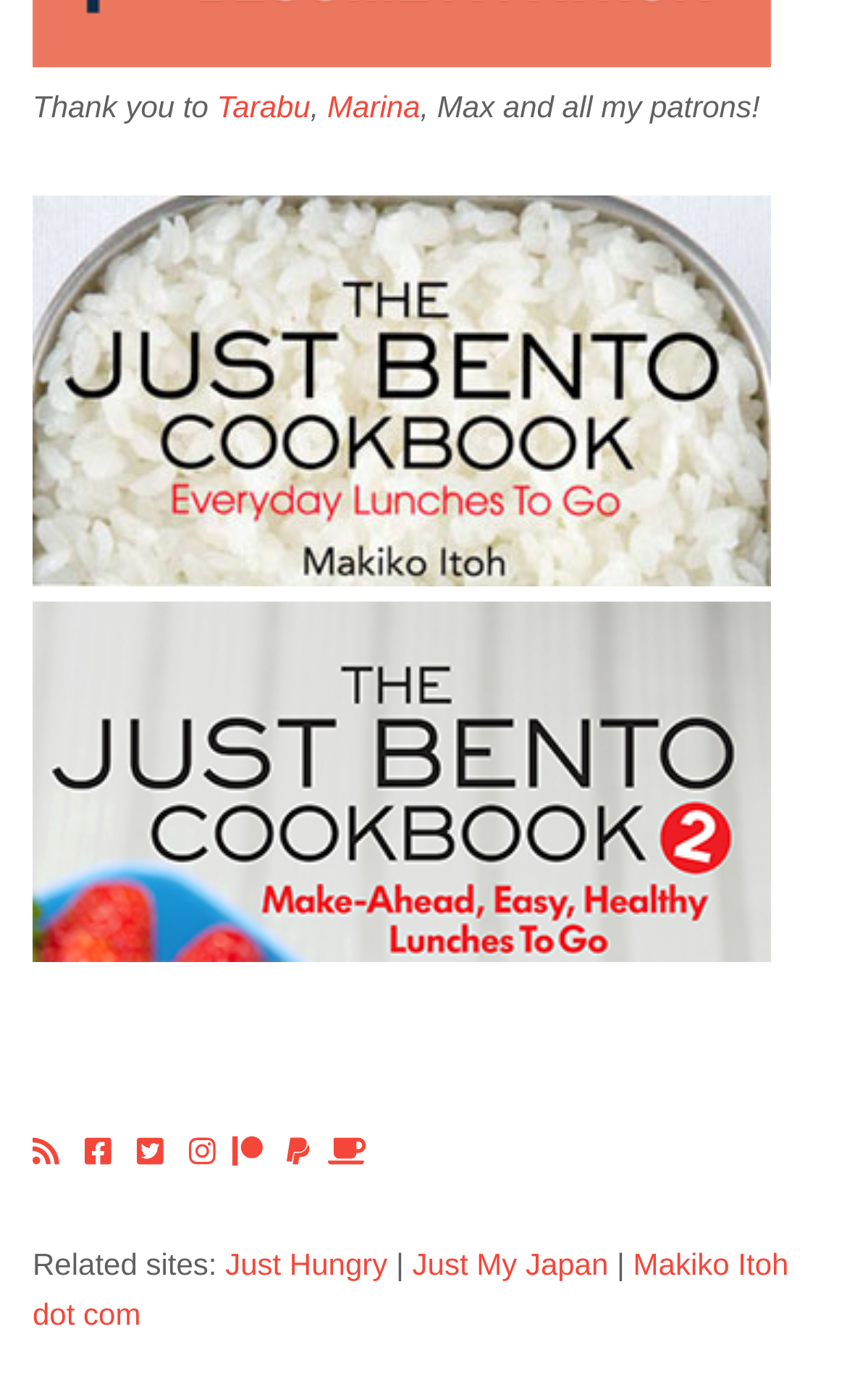Use a single word or phrase to respond to the question:
What is the author thanking?

Patrons